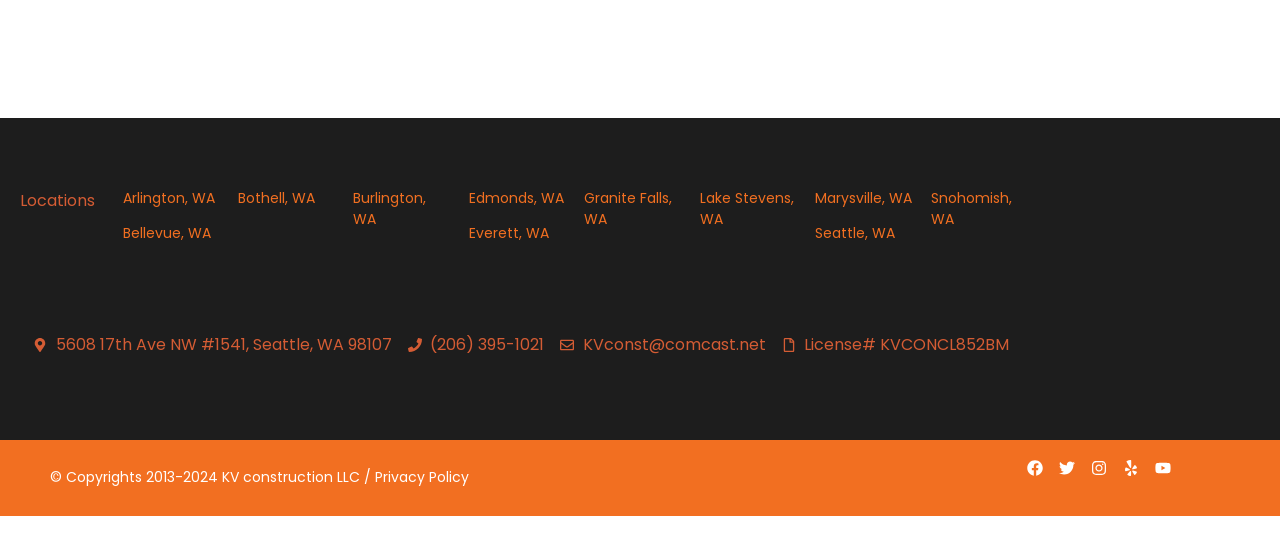What is the license number?
Based on the image, provide a one-word or brief-phrase response.

KVCONCL852BM